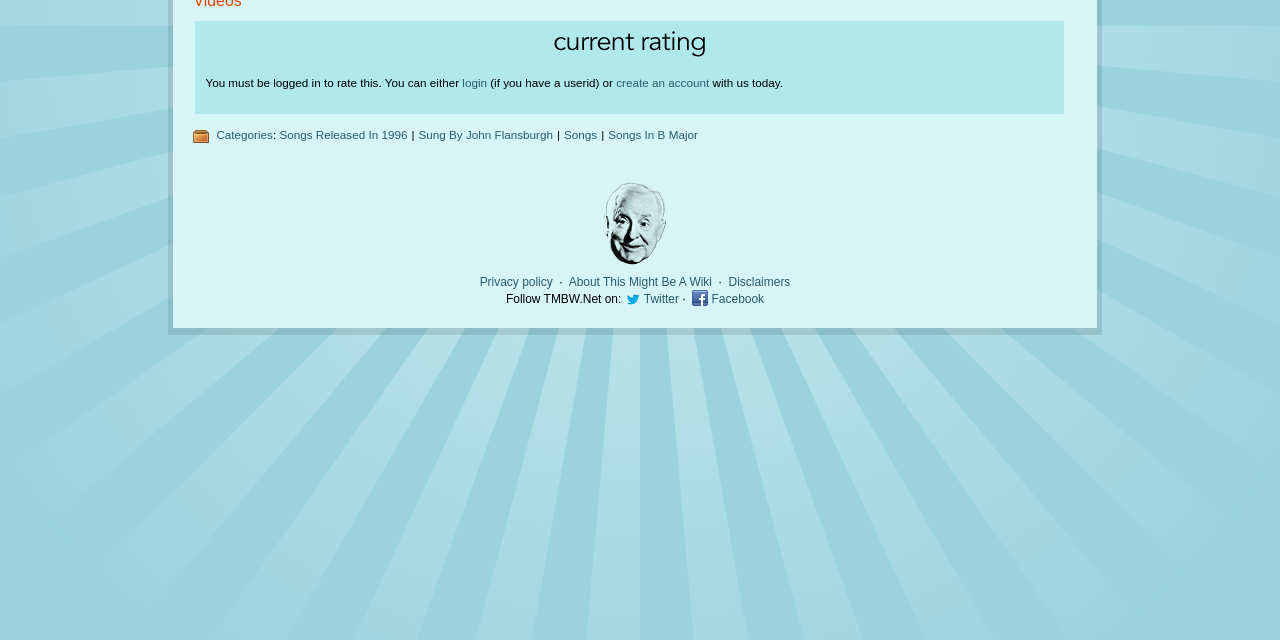Find the bounding box of the element with the following description: "To Be Continued". The coordinates must be four float numbers between 0 and 1, formatted as [left, top, right, bottom].

None